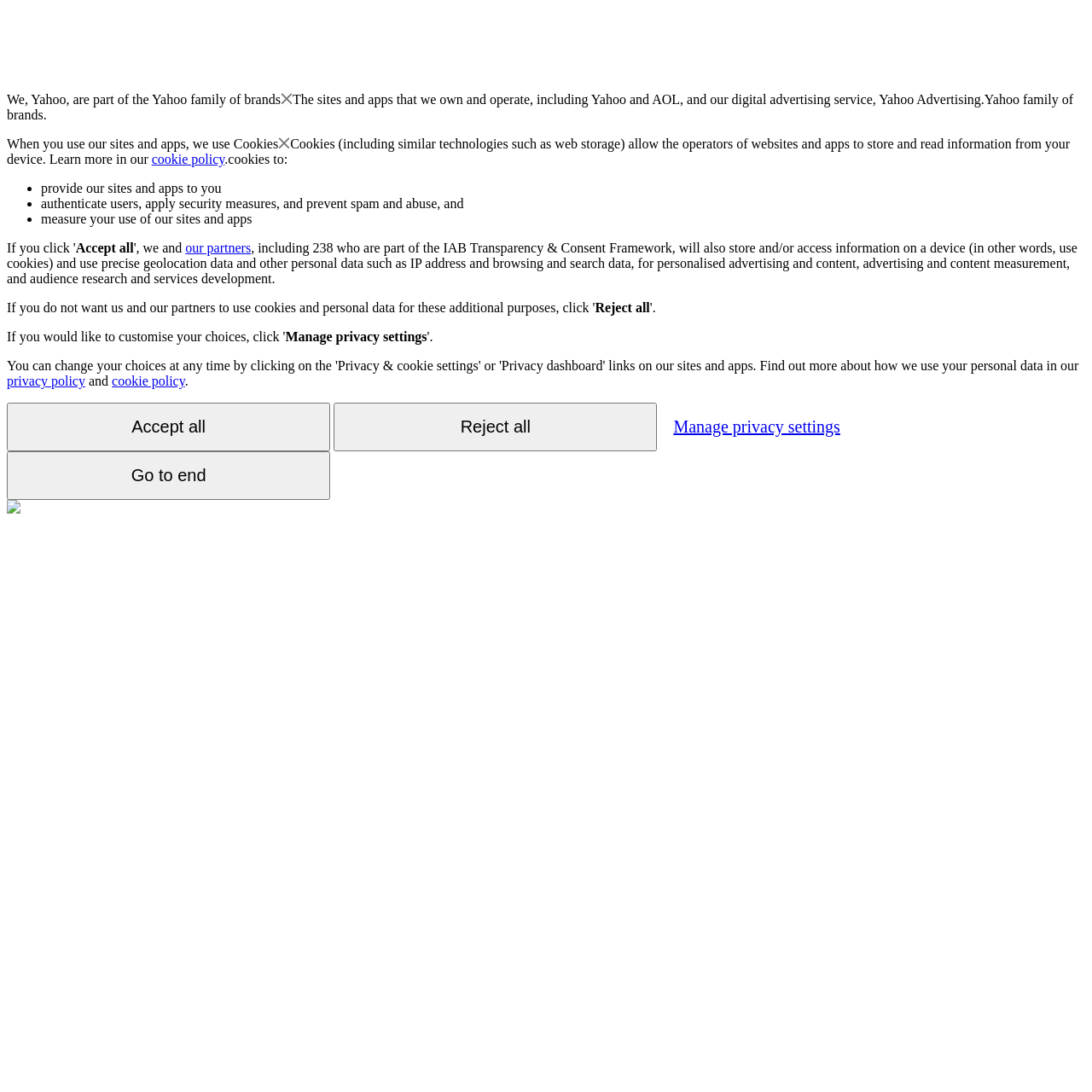Write an elaborate caption that captures the essence of the webpage.

The webpage appears to be a privacy policy or consent page for Yahoo. At the top, there is a brief introduction stating that Yahoo is part of the Yahoo family of brands. Below this, there is a section explaining how Yahoo uses cookies and other technologies to store and read information from users' devices. This section includes a link to the cookie policy.

The page then lists the purposes for which Yahoo uses cookies, including providing its sites and apps, authenticating users, applying security measures, and measuring user behavior. Each of these points is marked with a bullet point.

Following this, there are three buttons: "Accept all", "Reject all", and "Manage privacy settings". The "Accept all" button is located near the top of the page, while the "Reject all" button is positioned below it. The "Manage privacy settings" button is located further down the page.

Additionally, there are links to the privacy policy and cookie policy at the bottom of the page. There is also a small image at the bottom left corner of the page, although its contents are not specified.

Overall, the page appears to be a straightforward and informative consent page, allowing users to understand and manage how their data is used by Yahoo.